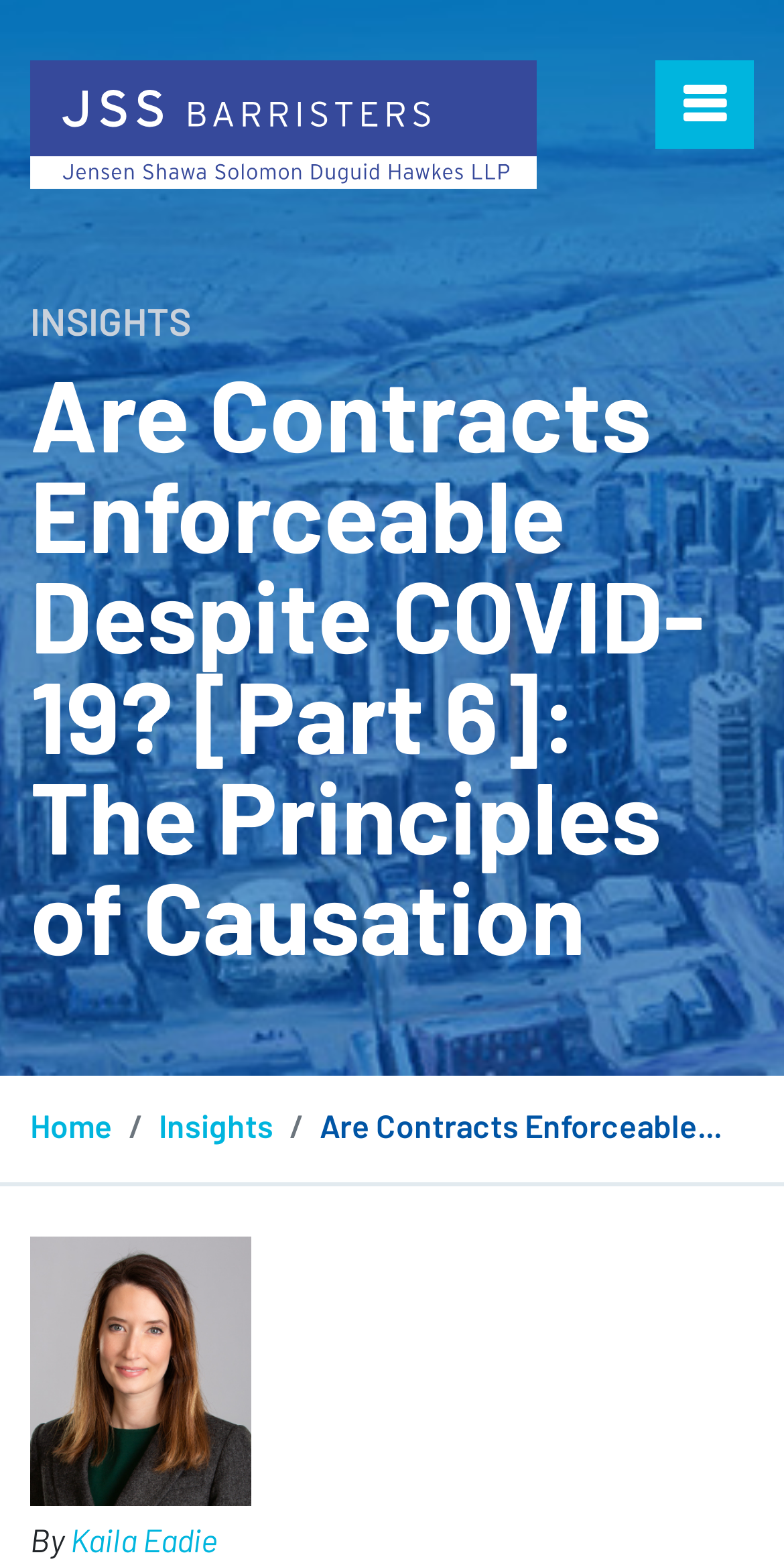Determine and generate the text content of the webpage's headline.

Are Contracts Enforceable Despite COVID-19? [Part 6]: The Principles of Causation